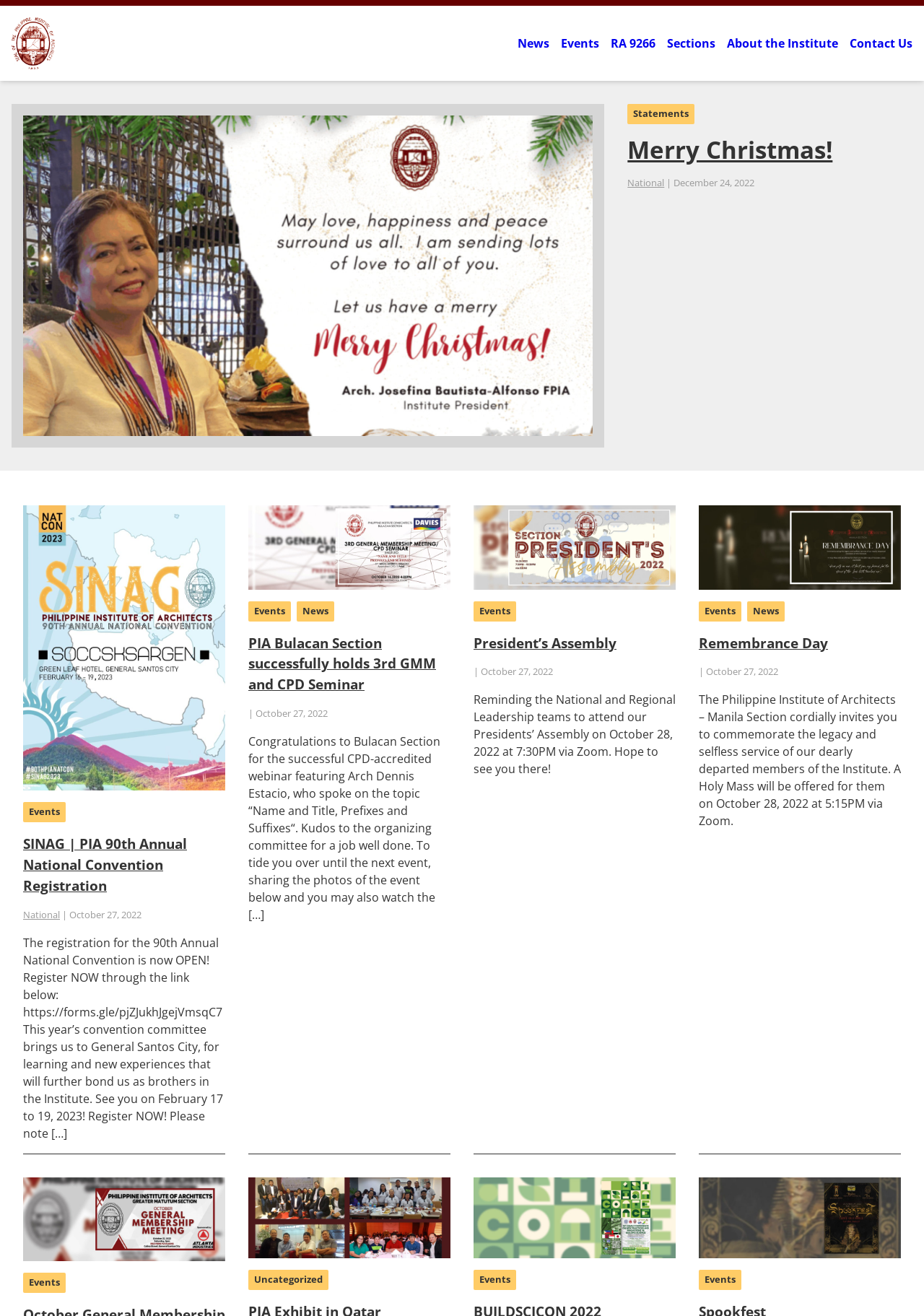Reply to the question with a brief word or phrase: How many sections are listed on the webpage?

18